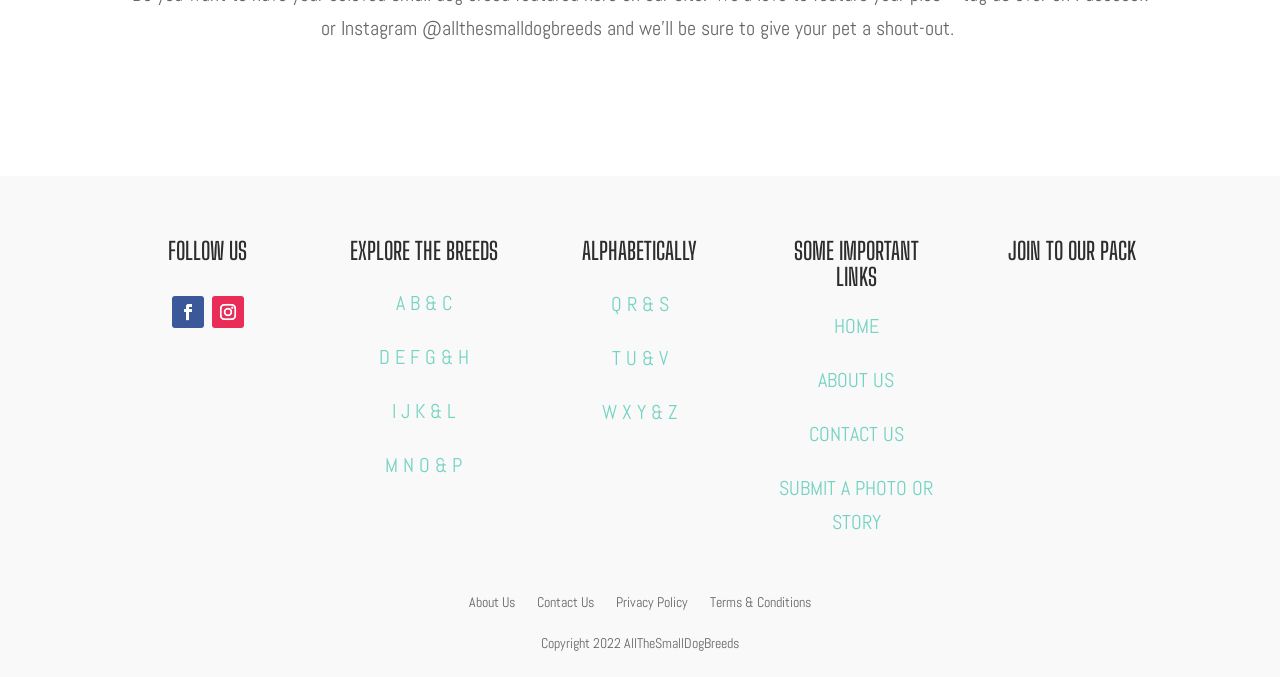What is the copyright year?
Answer the question with a detailed explanation, including all necessary information.

The copyright year is 2022, which can be found at the bottom of the webpage in the 'Copyright 2022 AllTheSmallDogBreeds' static text element.